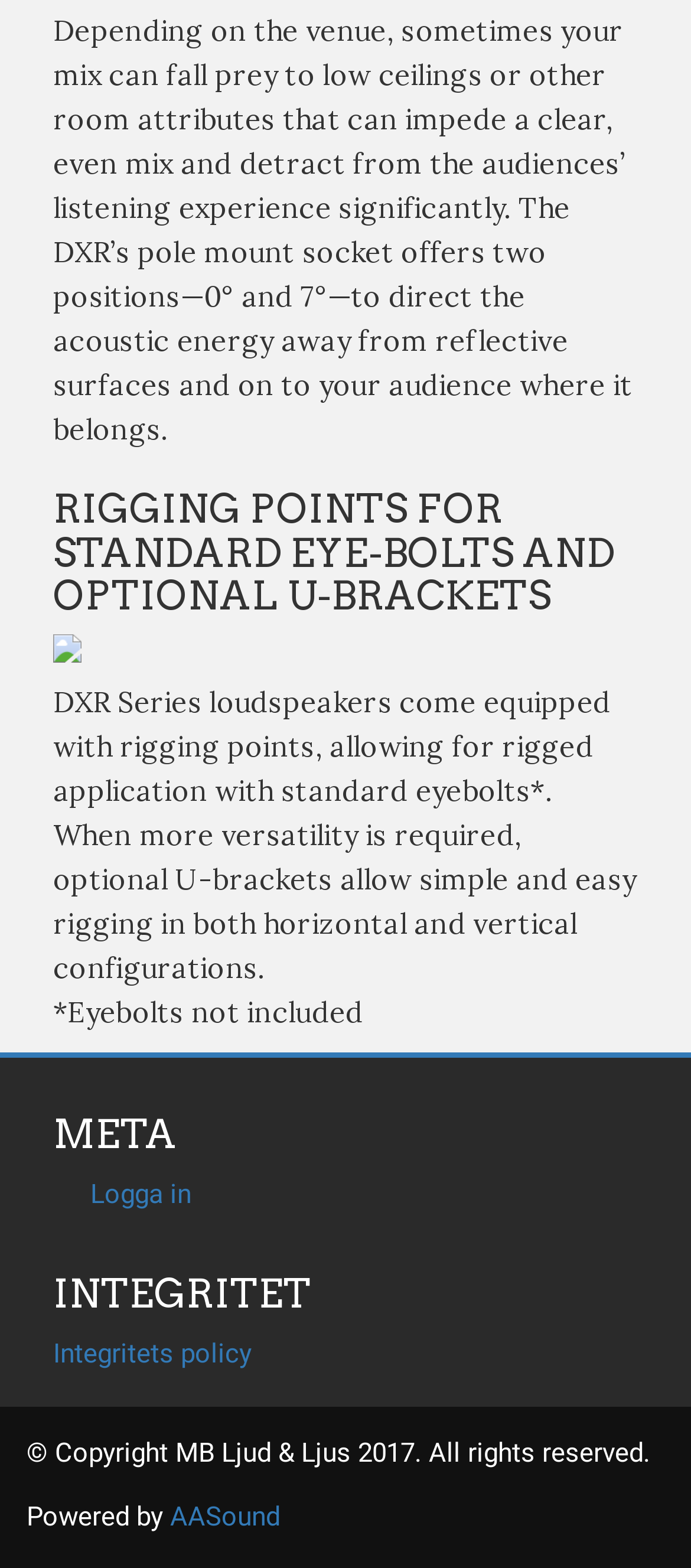Provide your answer in a single word or phrase: 
What is required for rigged application with standard eyebolts?

Rigging points